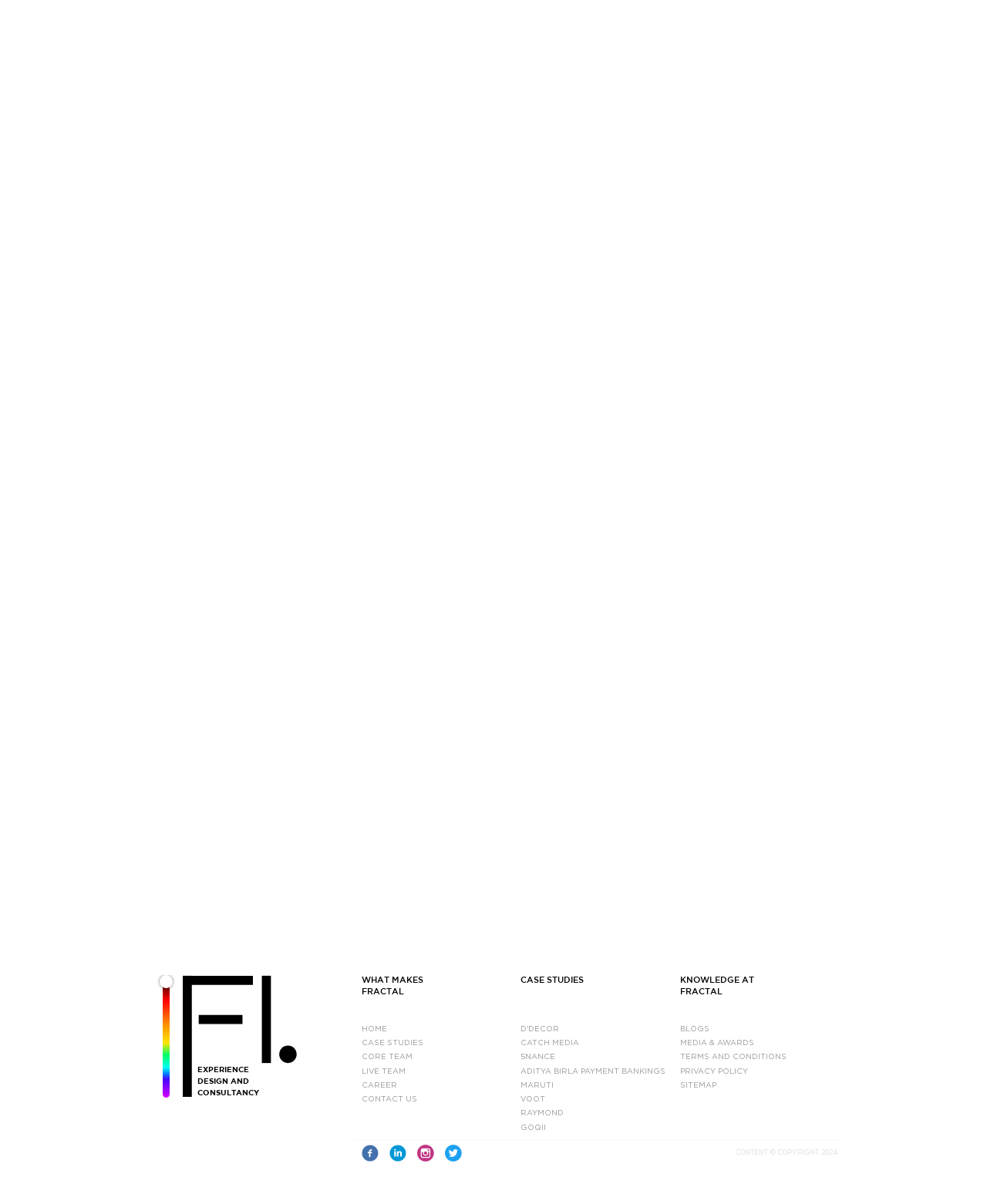What is the purpose of the slider?
Please provide a single word or phrase based on the screenshot.

Unknown